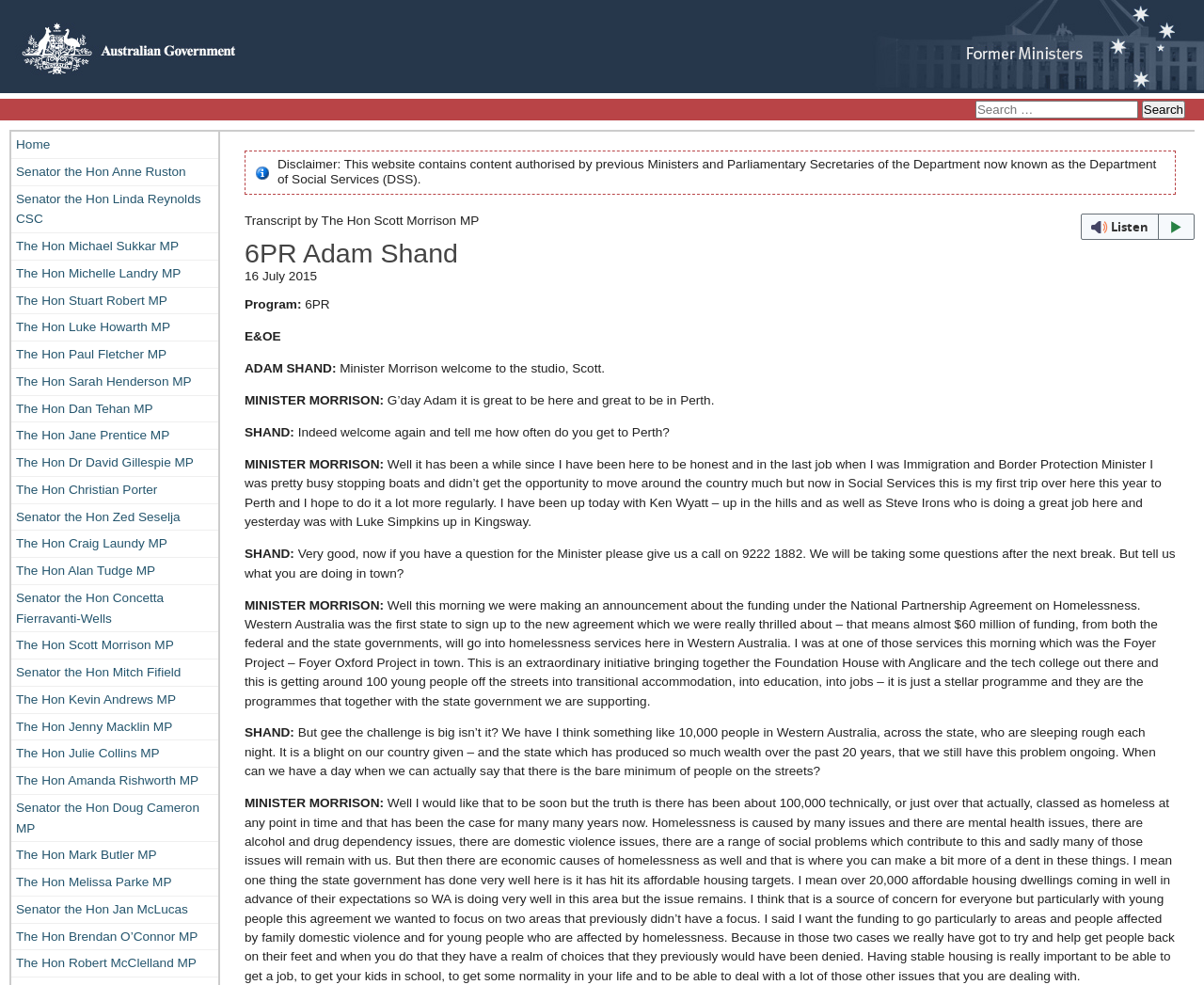What is the estimated number of people experiencing homelessness in Western Australia?
Based on the image, answer the question with as much detail as possible.

The interviewer mentions that there are approximately 10,000 people sleeping rough each night in Western Australia, which the Minister acknowledges as a significant challenge.